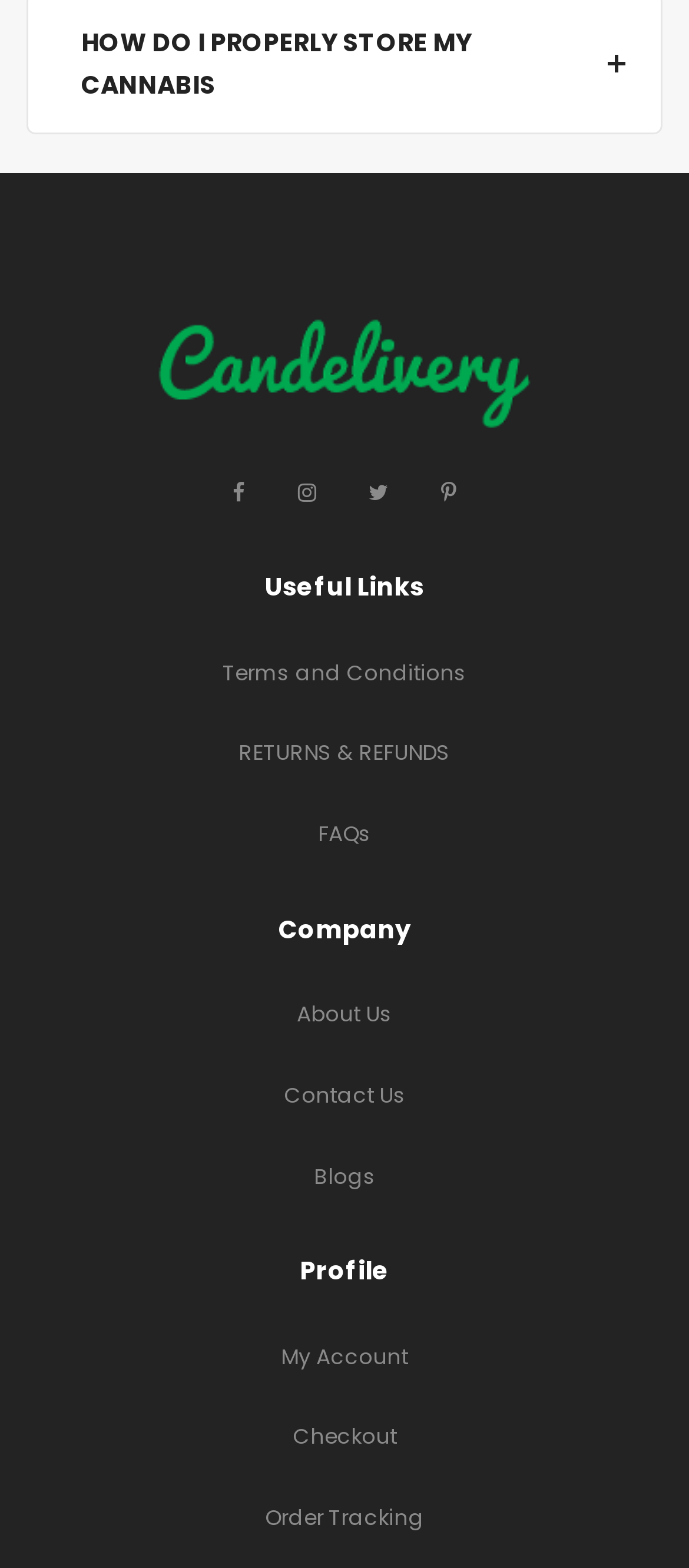Give a one-word or short-phrase answer to the following question: 
How many headings are there on the webpage?

3